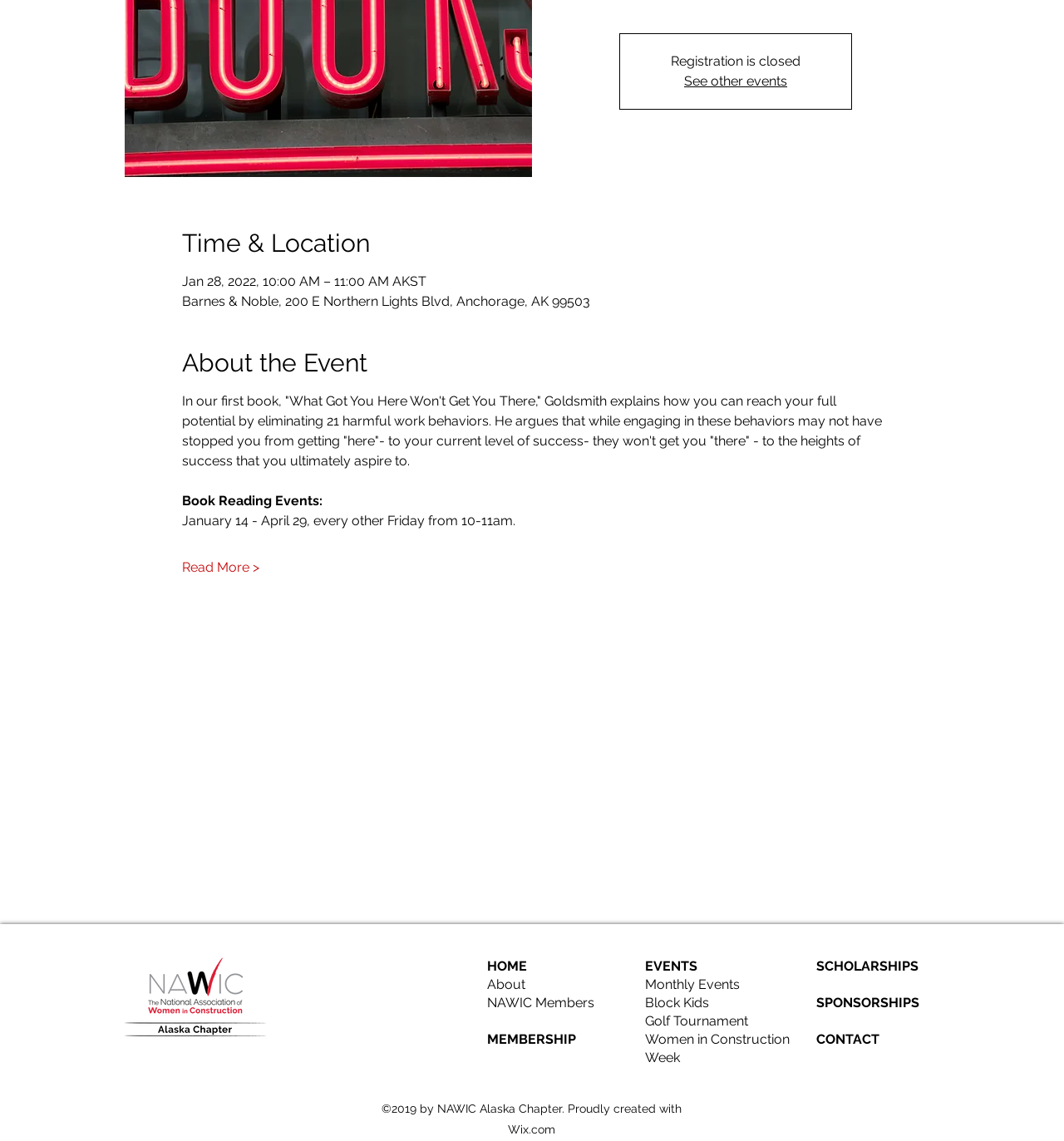Identify the bounding box for the UI element described as: "Read More >". The coordinates should be four float numbers between 0 and 1, i.e., [left, top, right, bottom].

[0.171, 0.489, 0.243, 0.506]